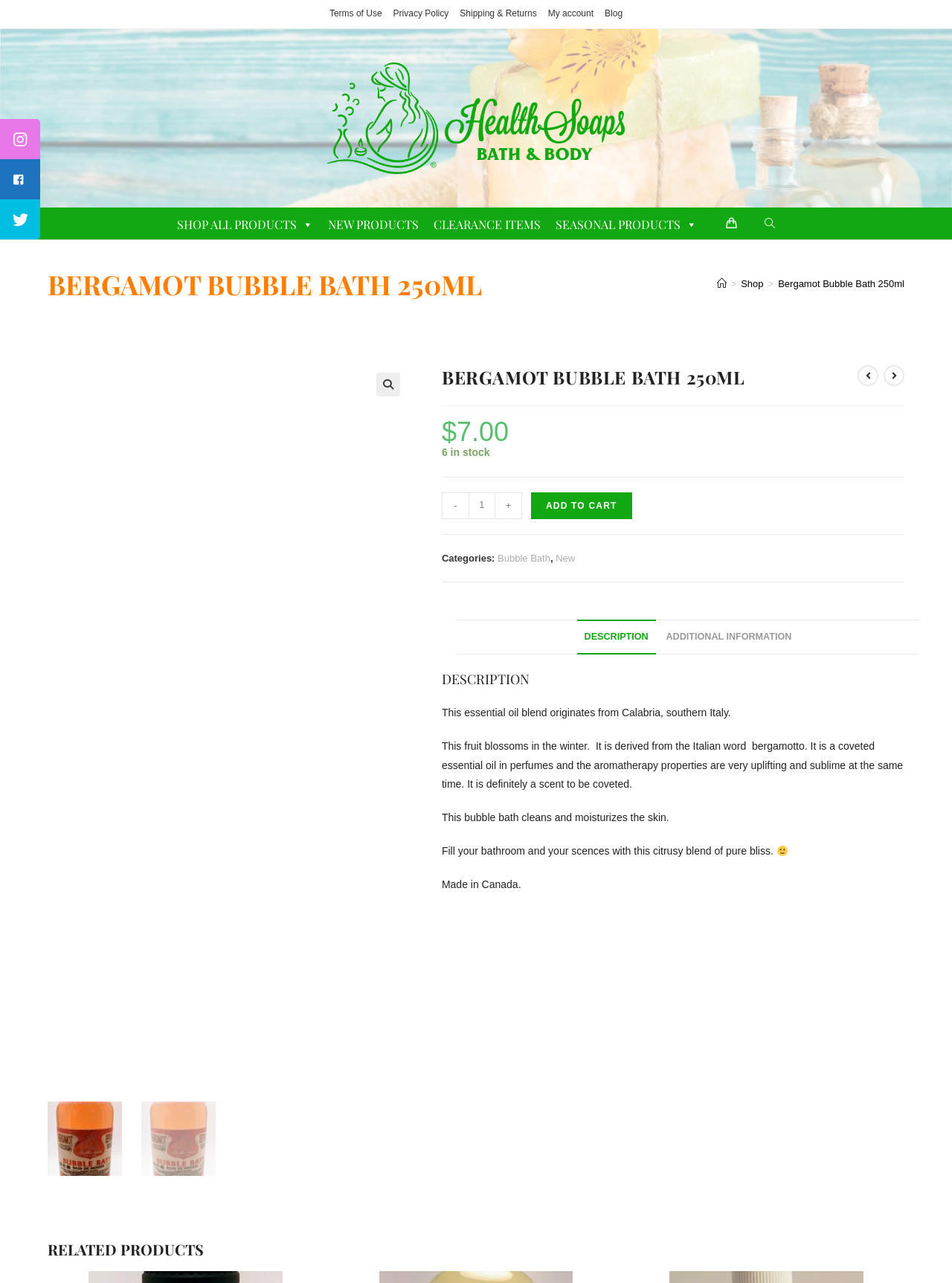Identify the bounding box coordinates of the area you need to click to perform the following instruction: "Go to blog".

[0.635, 0.005, 0.654, 0.017]